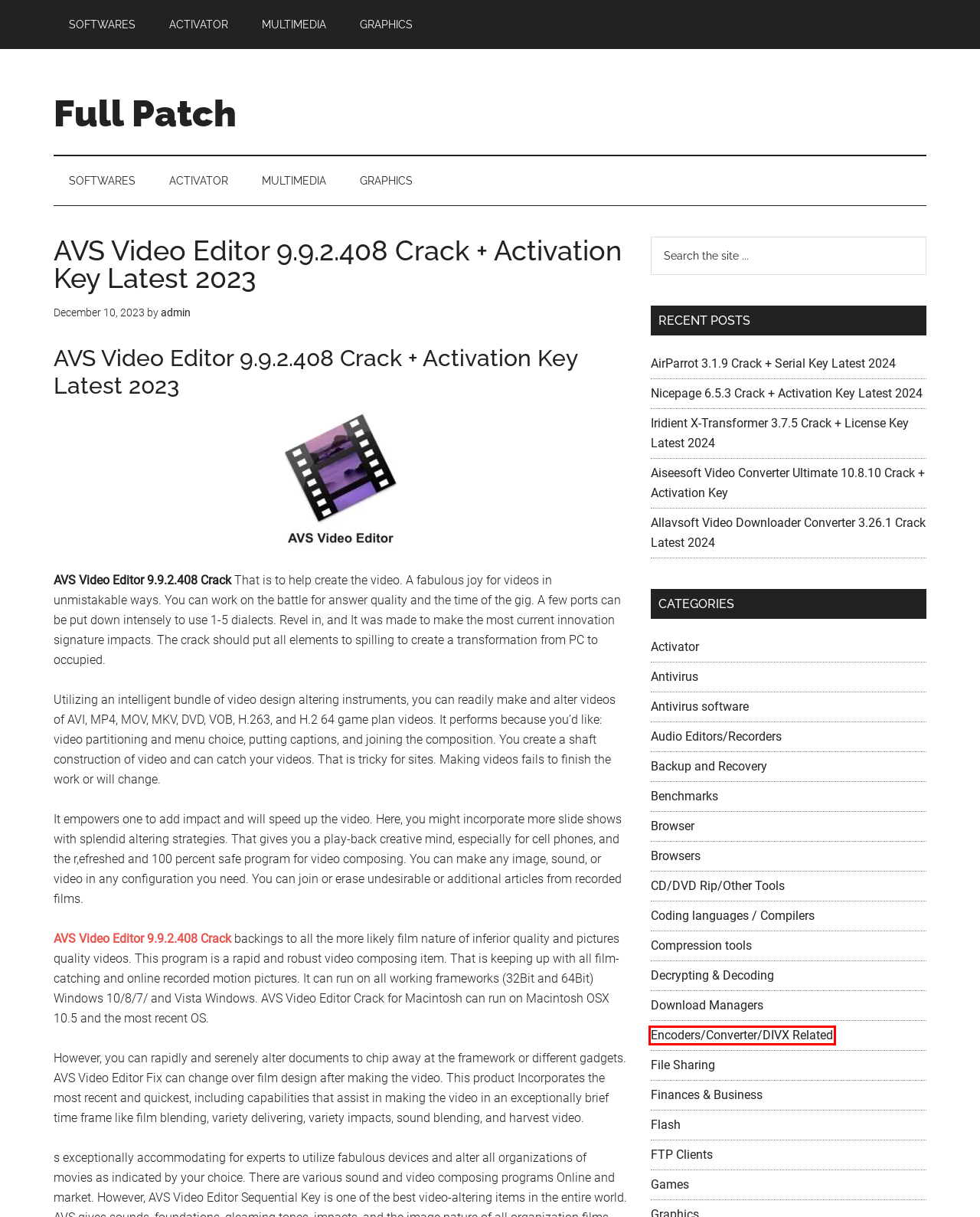Given a screenshot of a webpage with a red bounding box, please pick the webpage description that best fits the new webpage after clicking the element inside the bounding box. Here are the candidates:
A. CD/DVD Rip/Other Tools Archives - Full Patch
B. Activator Archives - Full Patch
C. Browsers Archives - Full Patch
D. Encoders/Converter/DIVX Related Archives - Full Patch
E. Flash Archives - Full Patch
F. Graphics Archives - Full Patch
G. Compression tools Archives - Full Patch
H. Backup and Recovery Archives - Full Patch

D